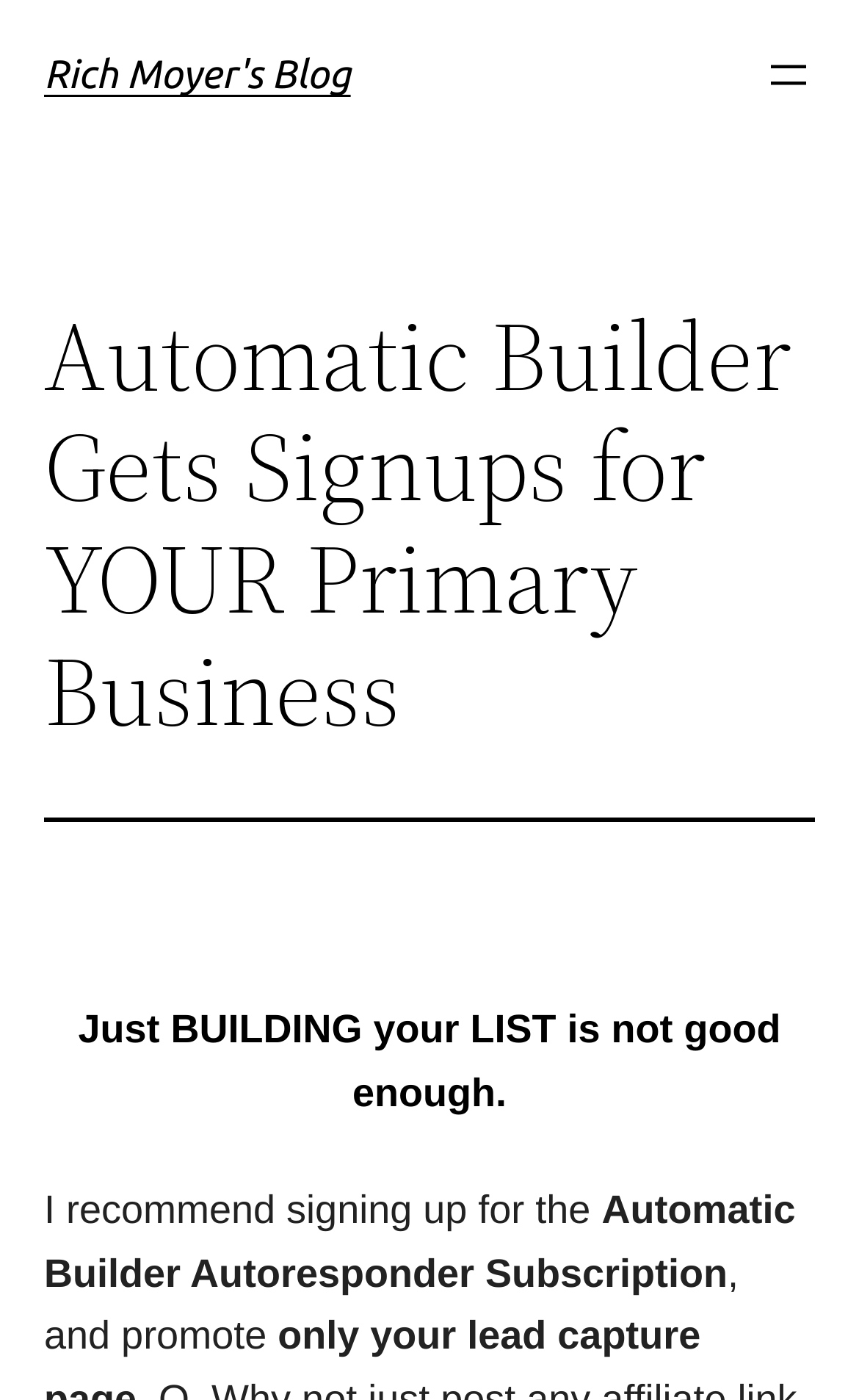What is the position of the 'Open menu' button?
Could you please answer the question thoroughly and with as much detail as possible?

I determined the position of the 'Open menu' button by looking at its bounding box coordinates [0.887, 0.035, 0.949, 0.073] which indicates that it is located at the top right corner of the webpage.